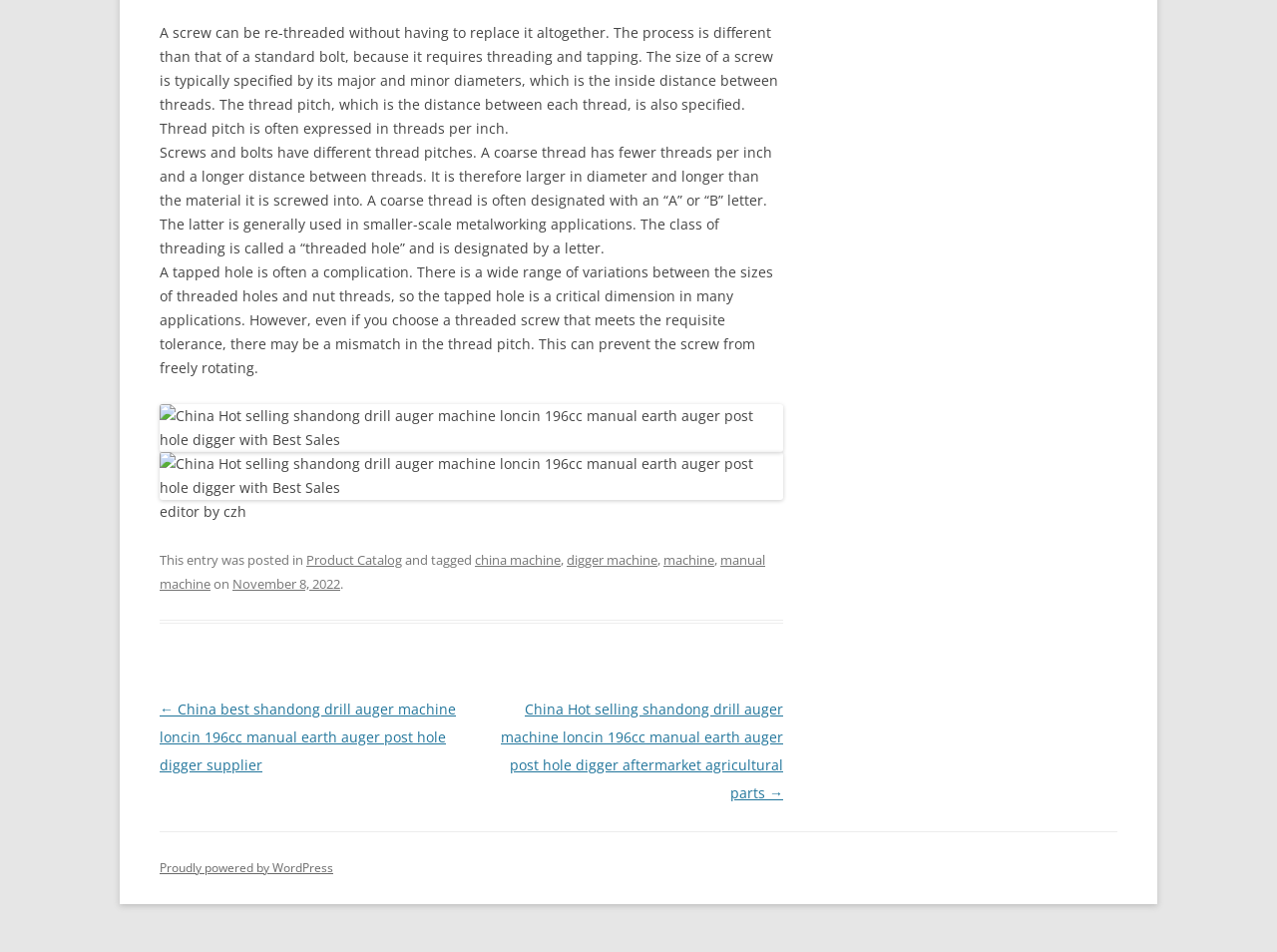Show the bounding box coordinates of the element that should be clicked to complete the task: "Click the link 'digger machine'".

[0.444, 0.578, 0.515, 0.597]